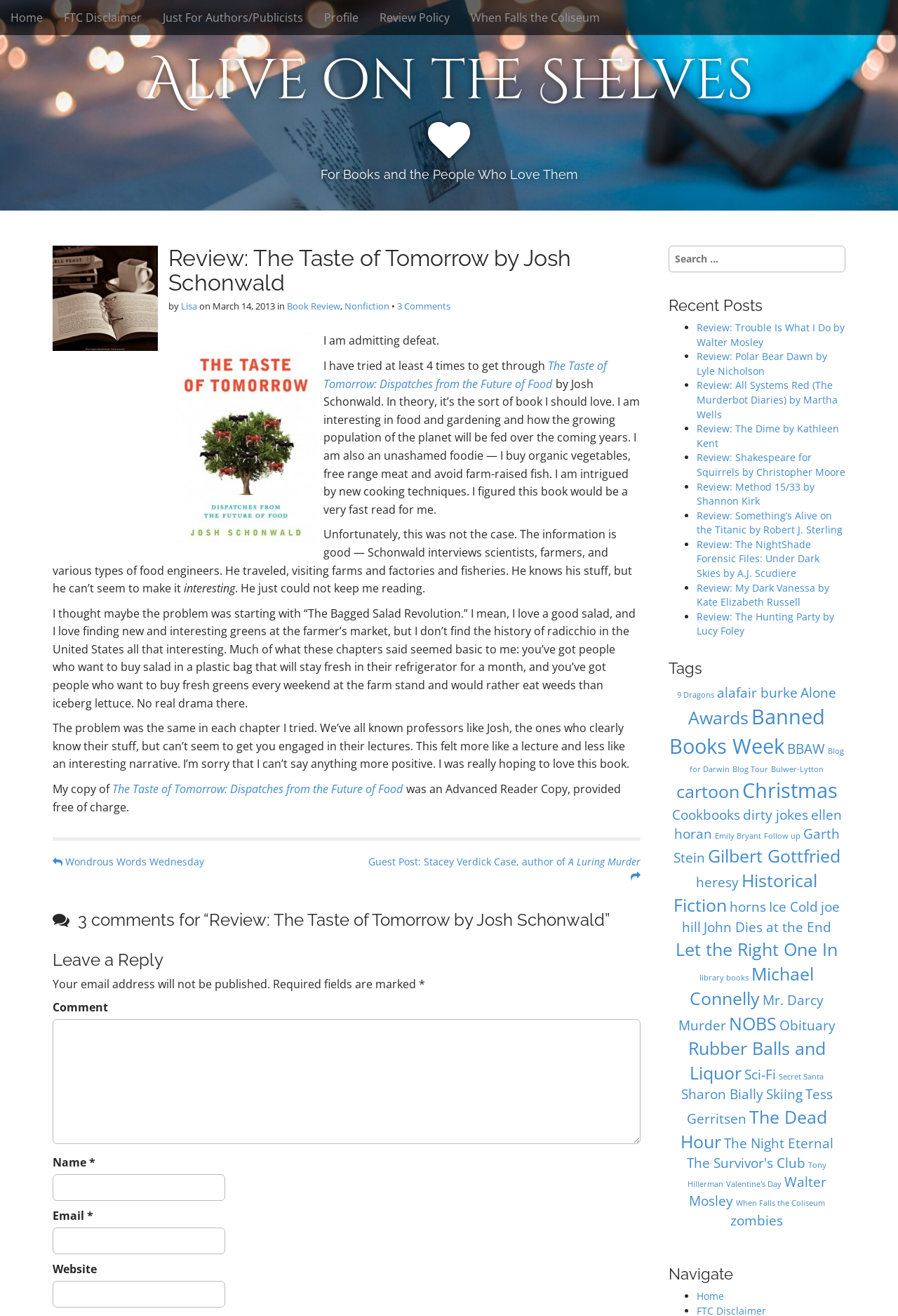Please locate the bounding box coordinates of the element that should be clicked to achieve the given instruction: "Search for something".

[0.744, 0.187, 0.941, 0.21]